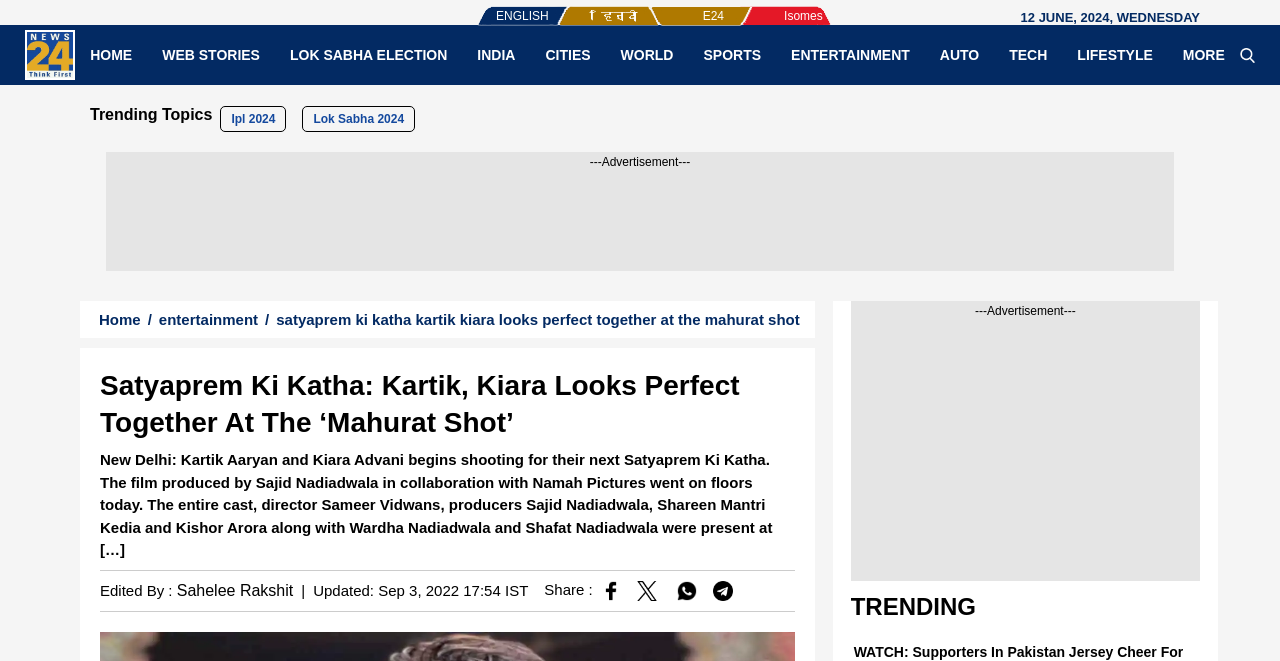Identify the text that serves as the heading for the webpage and generate it.

Satyaprem Ki Katha: Kartik, Kiara Looks Perfect Together At The ‘Mahurat Shot’